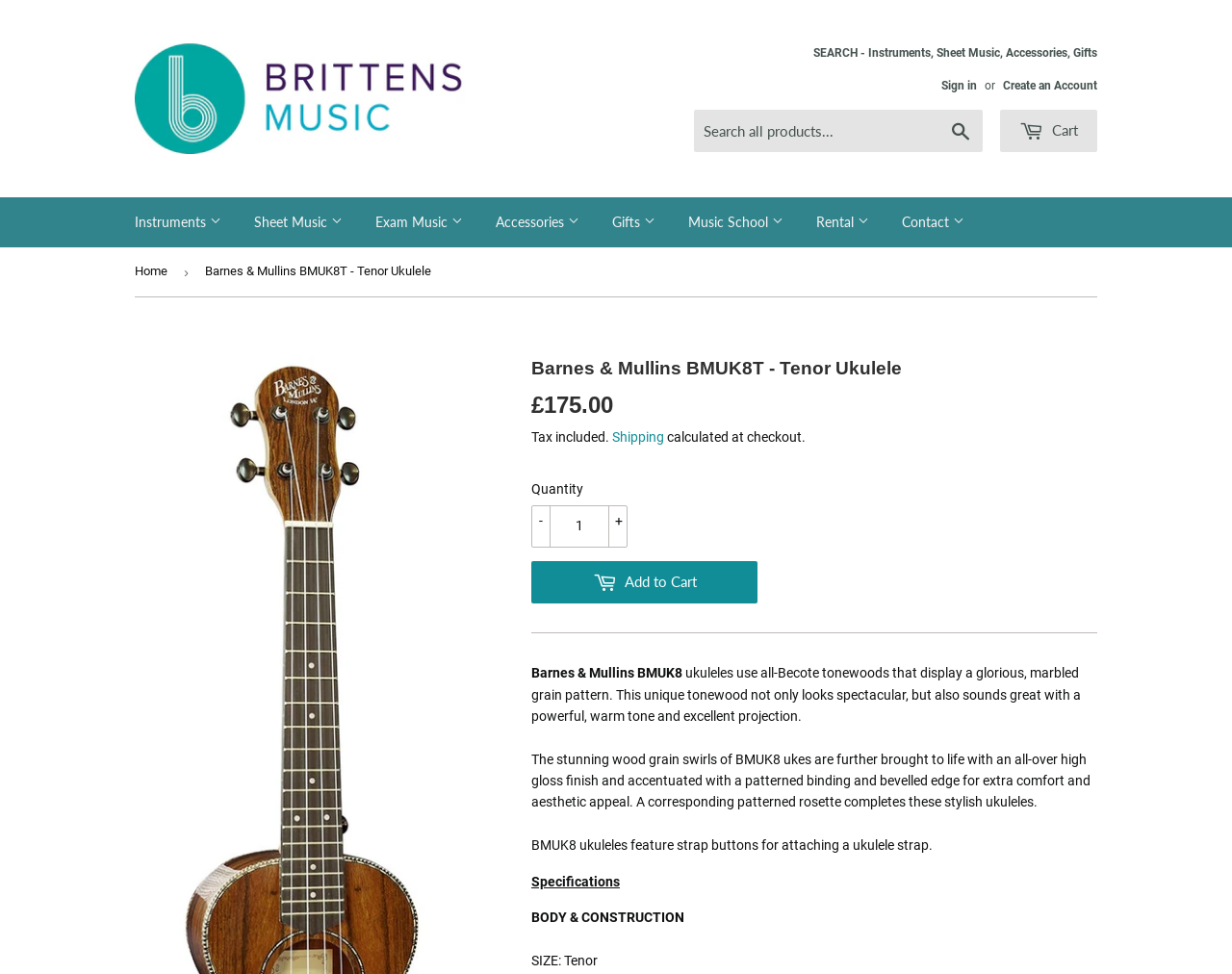Can you identify the bounding box coordinates of the clickable region needed to carry out this instruction: 'Sign in'? The coordinates should be four float numbers within the range of 0 to 1, stated as [left, top, right, bottom].

[0.764, 0.081, 0.793, 0.095]